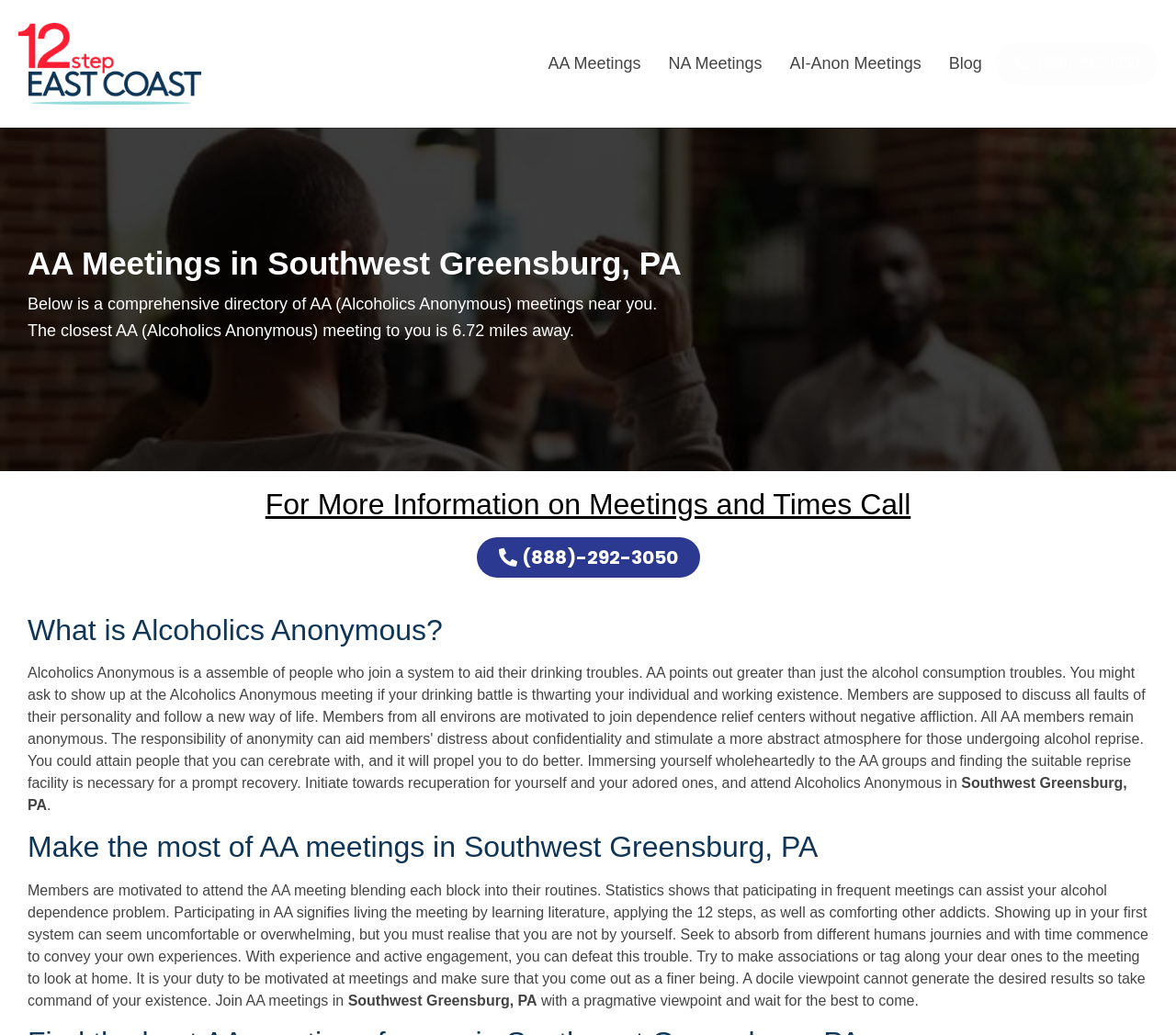Please answer the following question using a single word or phrase: 
What is the recommended attitude to have when attending AA meetings?

pragmatic